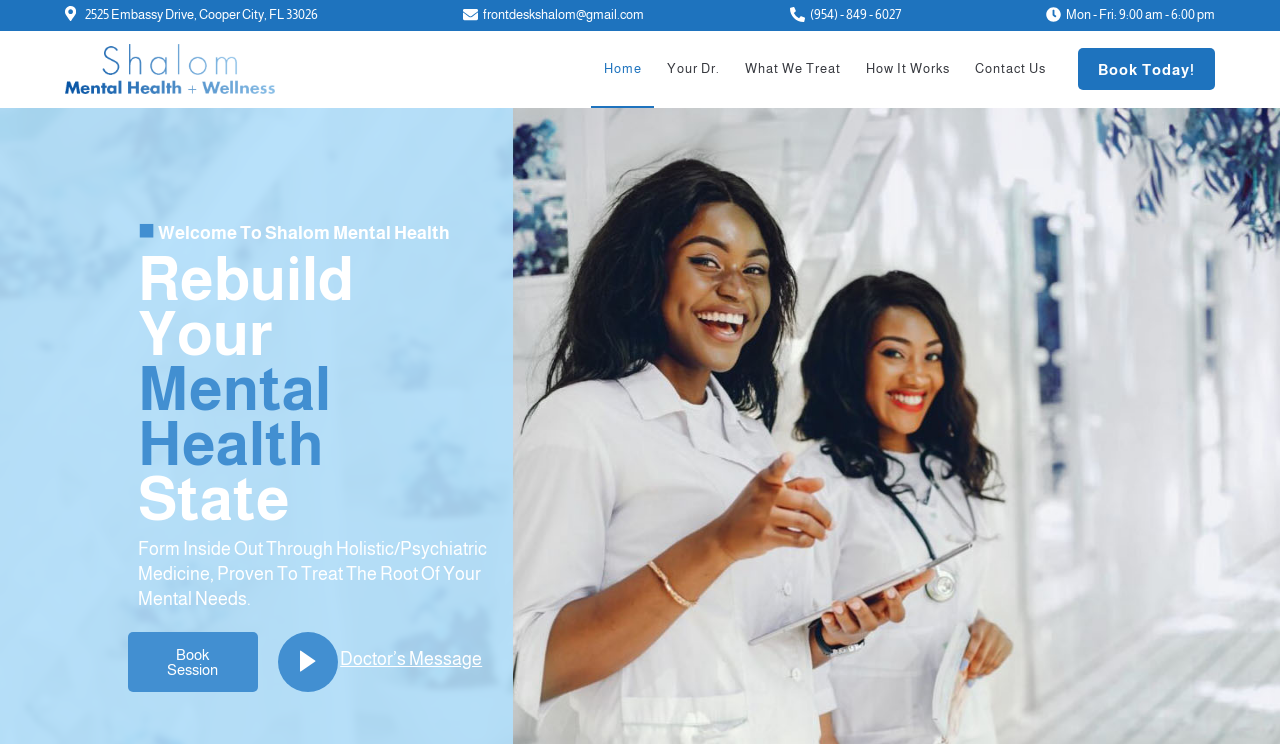Give the bounding box coordinates for the element described by: "Skip to content".

[0.0, 0.0, 0.031, 0.027]